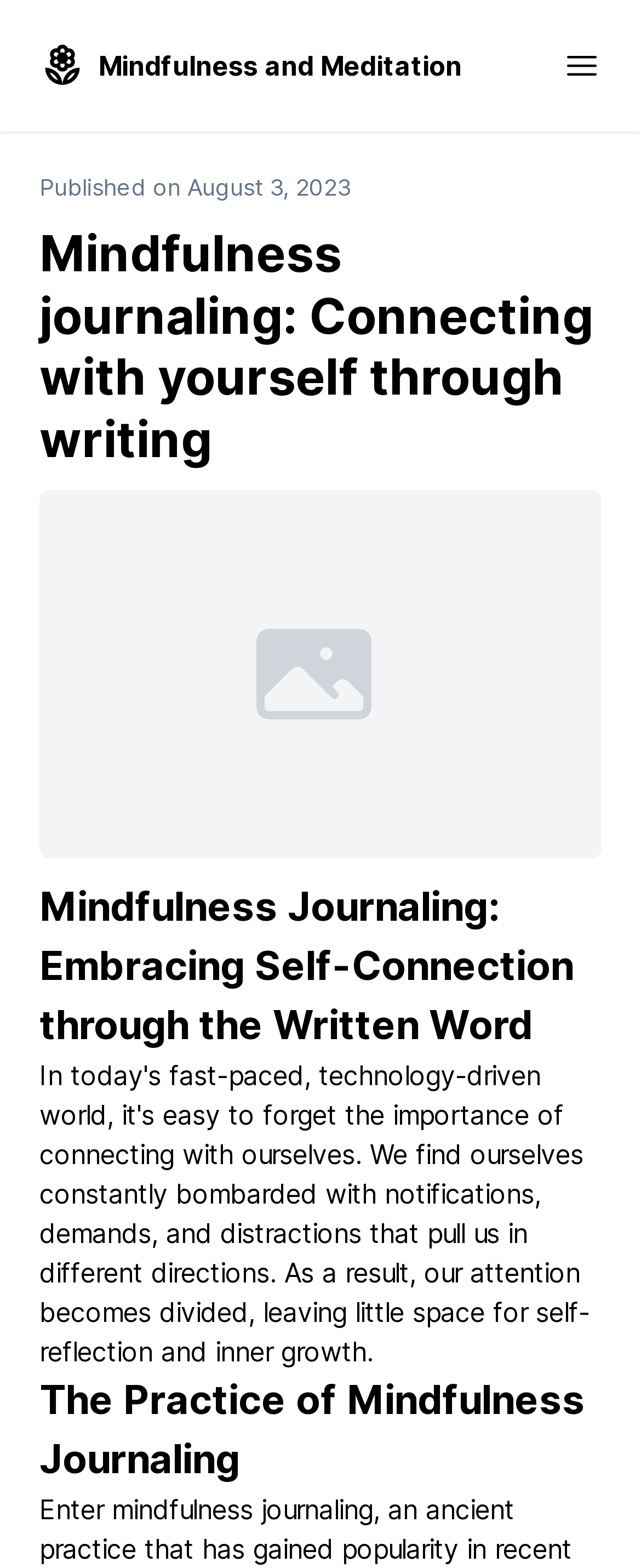Give a full account of the webpage's elements and their arrangement.

The webpage is about mindfulness journaling, with a focus on connecting with oneself through writing. At the top left, there is a link to "Mindfulness and Meditation" accompanied by a small image. On the opposite side, at the top right, there is a button. Below the button, there is a timestamp indicating that the content was published on August 3, 2023. 

The main content area is divided into three sections, each with a heading. The first heading, "Mindfulness journaling: Connecting with yourself through writing", is located at the top. The second heading, "Mindfulness Journaling: Embracing Self-Connection through the Written Word", is positioned roughly in the middle. The third heading, "The Practice of Mindfulness Journaling", is placed at the bottom.